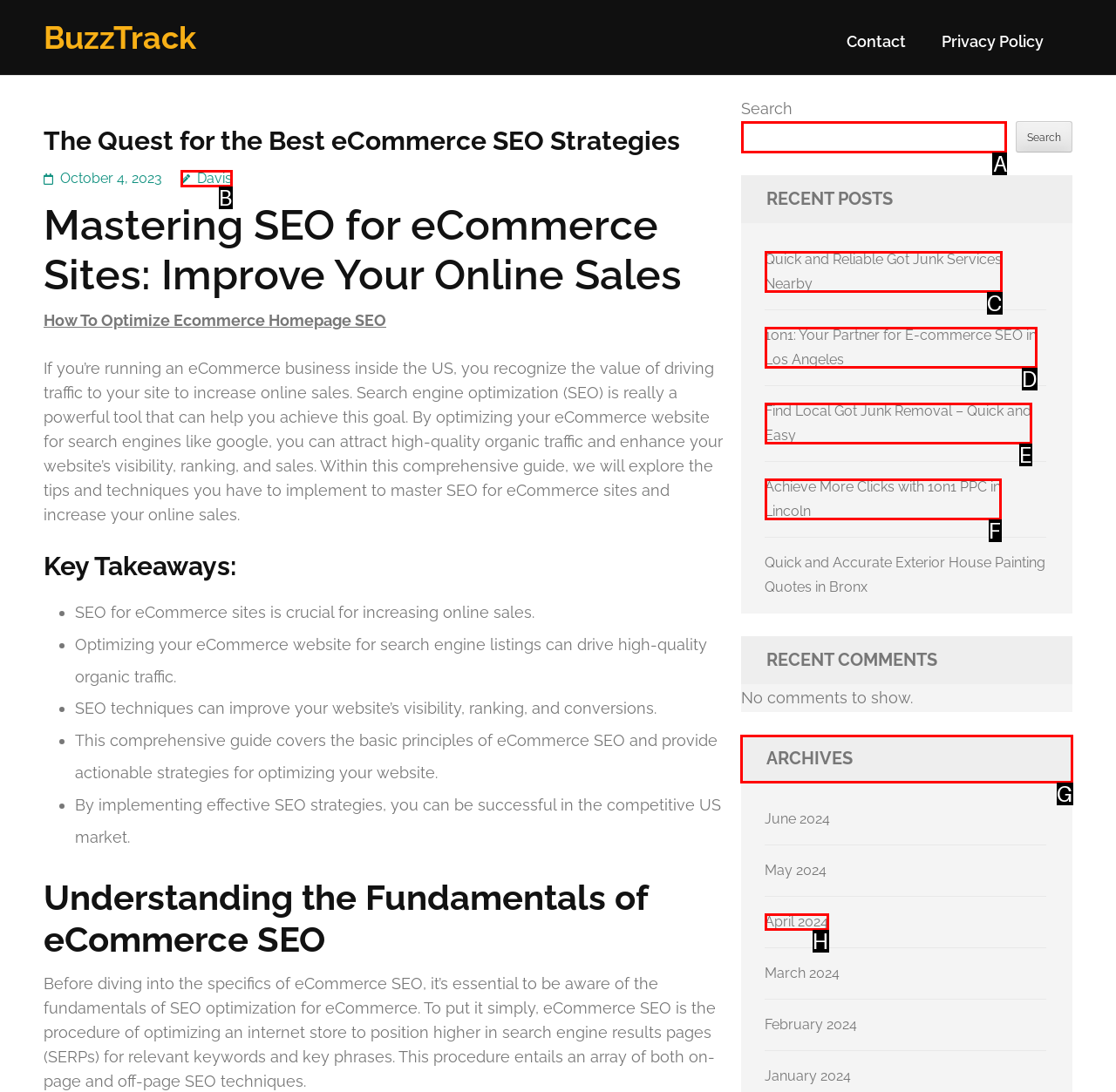Identify the letter of the option that should be selected to accomplish the following task: View the 'ARCHIVES' section. Provide the letter directly.

G